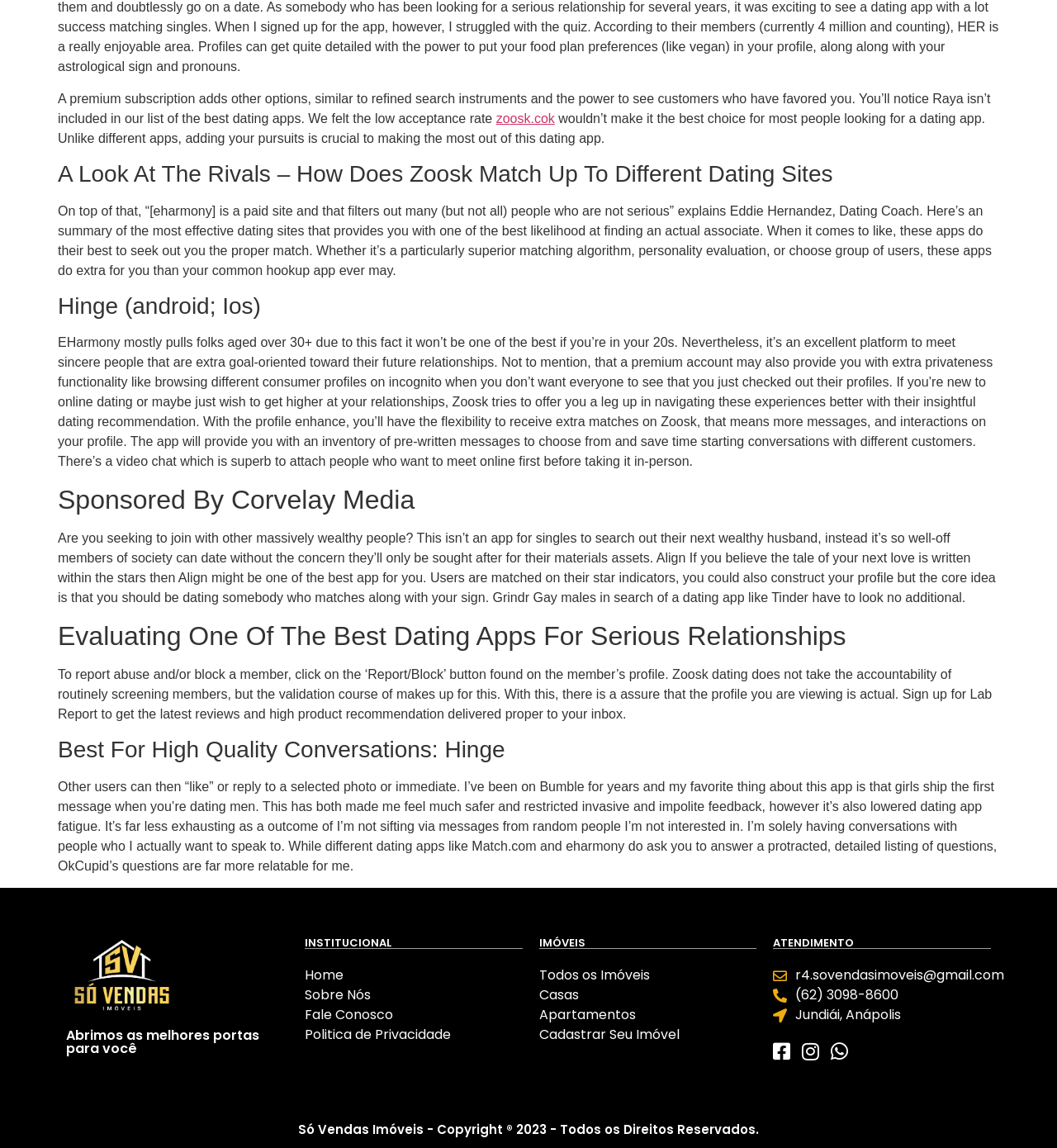Provide the bounding box coordinates of the HTML element this sentence describes: "Fale Conosco". The bounding box coordinates consist of four float numbers between 0 and 1, i.e., [left, top, right, bottom].

[0.288, 0.876, 0.494, 0.893]